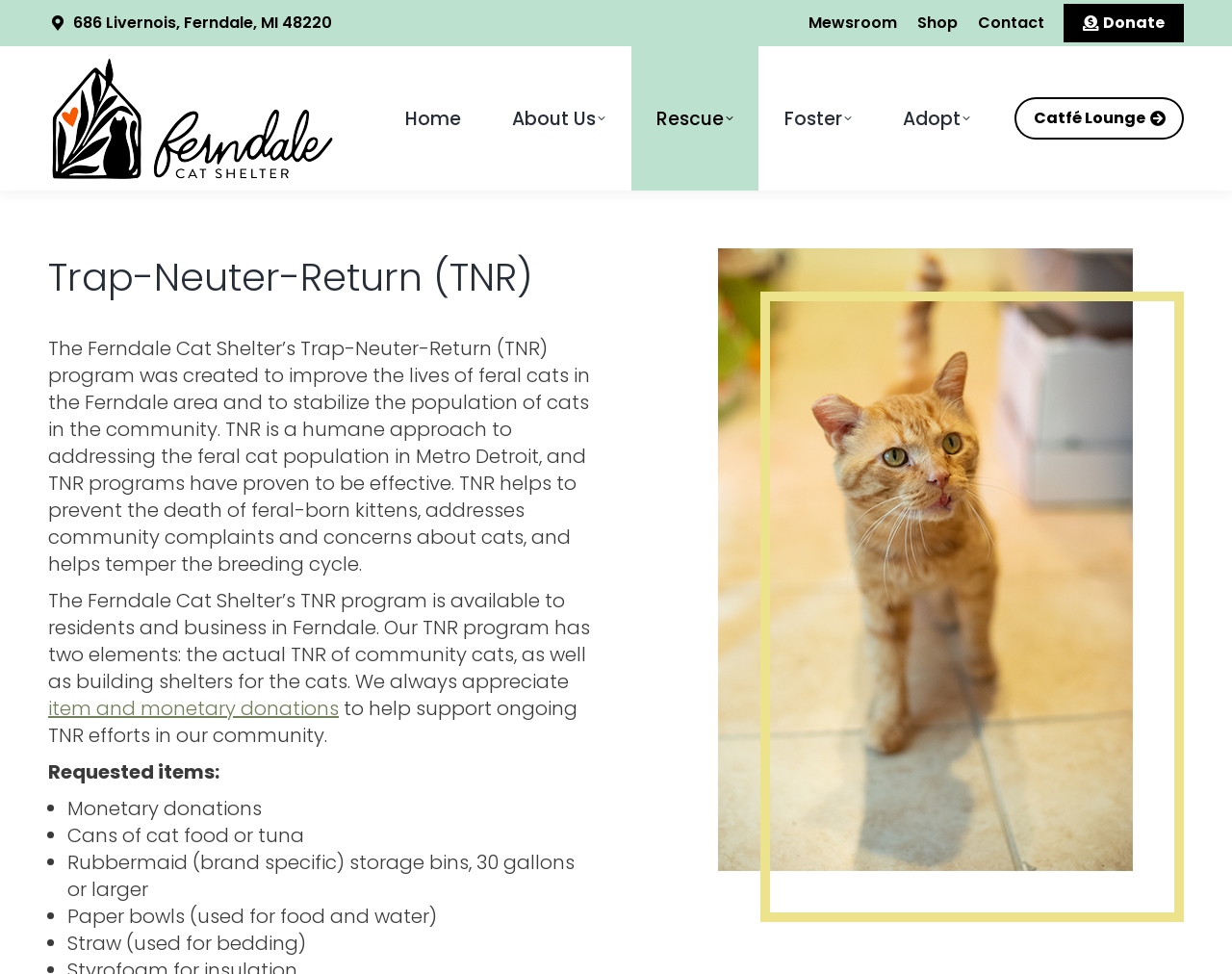Using the details in the image, give a detailed response to the question below:
What items are requested for donation?

I found the requested items by looking at the list of items under the 'Requested items:' heading, which includes 'Monetary donations', 'Cans of cat food or tuna', 'Rubbermaid storage bins', 'Paper bowls', and 'Straw'.